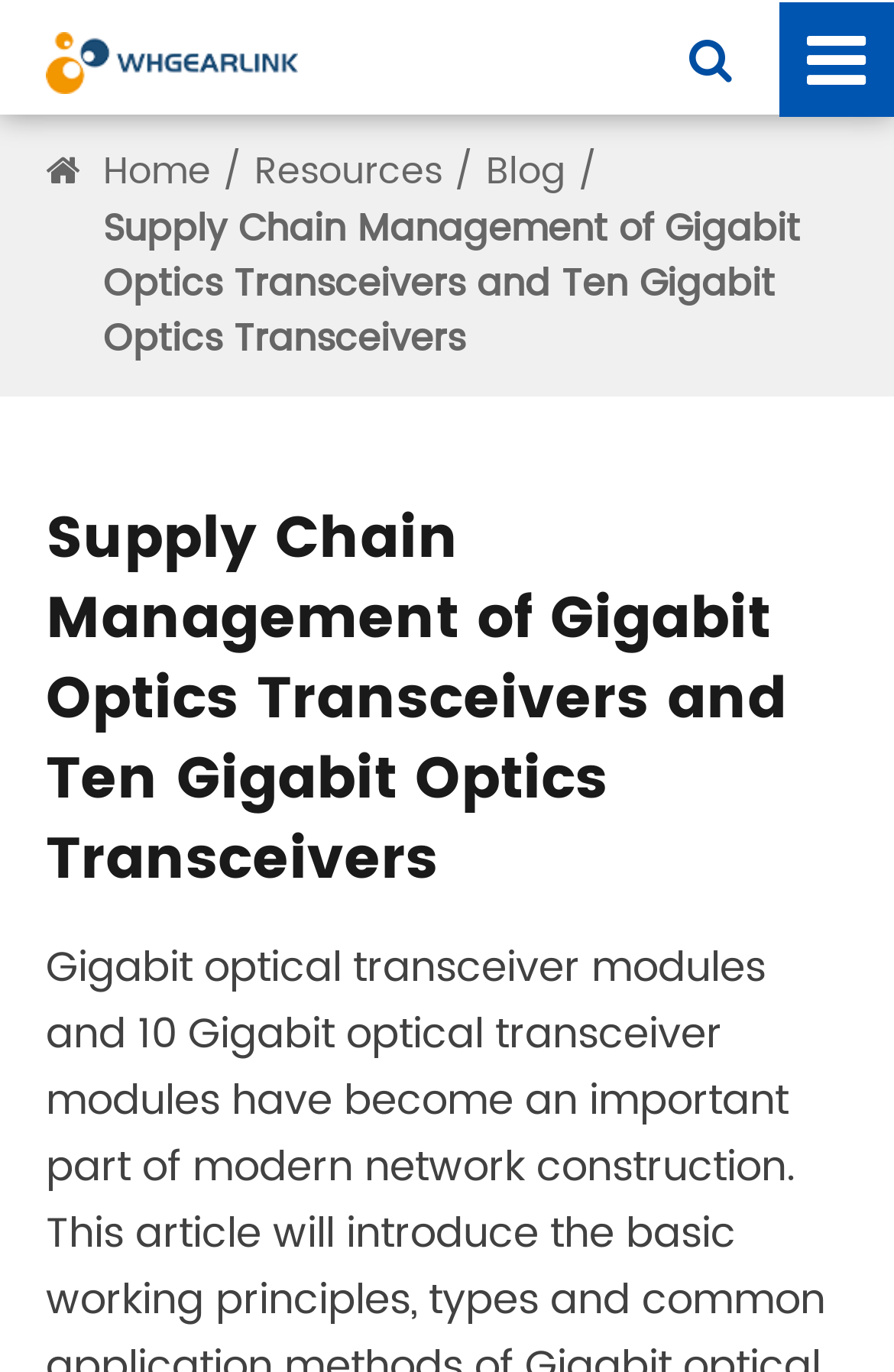Is there a blog section on the website?
Please use the visual content to give a single word or phrase answer.

Yes